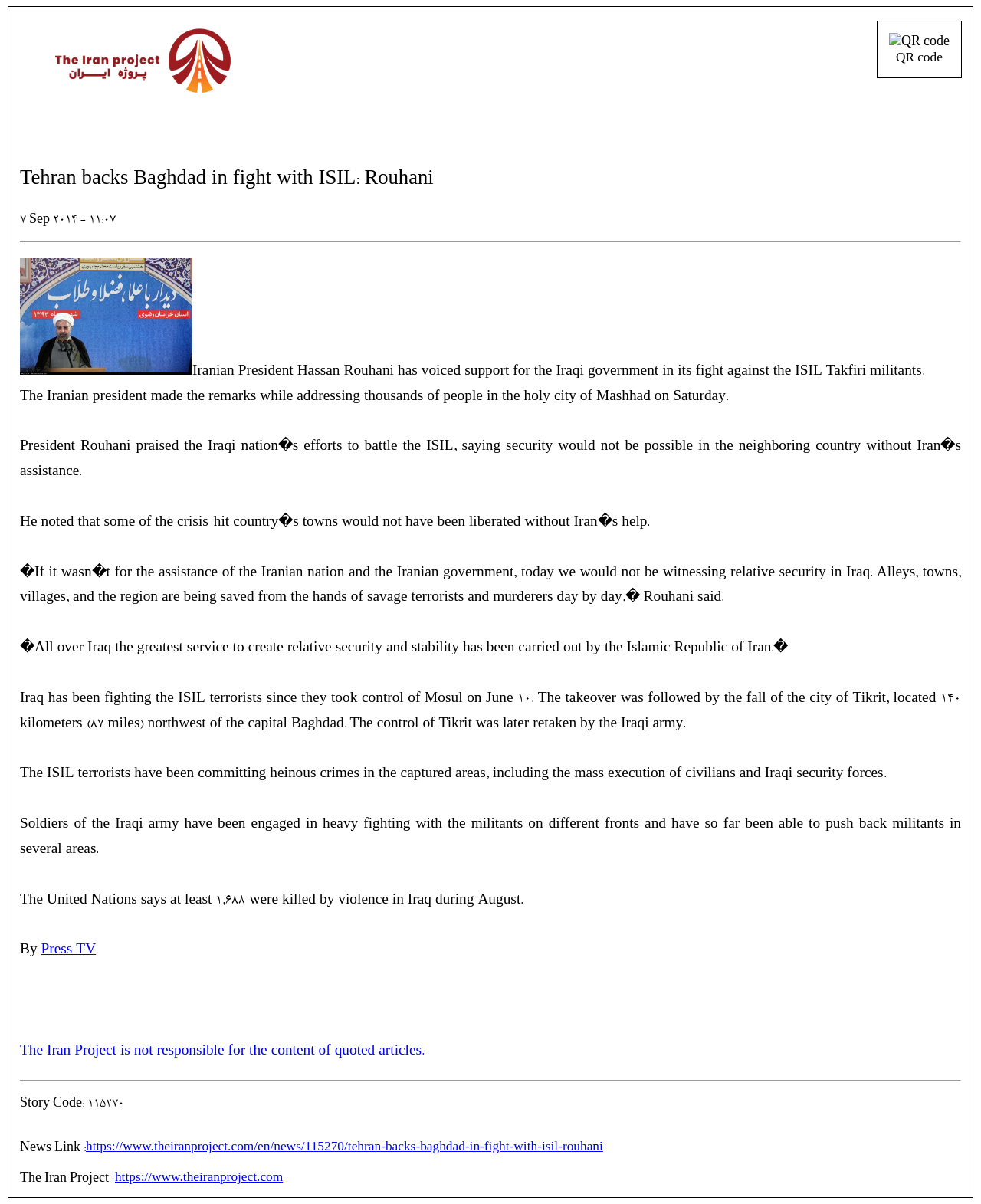Provide a thorough summary of the webpage.

The webpage appears to be a news article from "The Iran Project" with the title "Tehran backs Baghdad in fight with ISIL: Rouhani" in its print edition. At the top-left corner, there is a small image, and at the top-right corner, there is a QR code image. Below the title, the date "7 Sep 2014 - 11:07" is displayed.

The main article content is divided into several paragraphs, starting with a brief summary of Iranian President Hassan Rouhani's support for the Iraqi government in its fight against the ISIL Takfiri militants. The subsequent paragraphs provide more details about Rouhani's remarks, including his praise for the Iraqi nation's efforts to battle ISIL and his statement that security would not be possible in Iraq without Iran's assistance.

The article also mentions the crisis in Iraq, including the takeover of Mosul and Tikrit by ISIL terrorists, and the Iraqi army's efforts to retake control of these areas. Additionally, it reports on the heinous crimes committed by ISIL terrorists in captured areas and the heavy fighting between the Iraqi army and militants on different fronts.

At the bottom of the article, there are links to the original news source, "Press TV", and a disclaimer stating that "The Iran Project is not responsible for the content of quoted articles." Below this, there is a horizontal separator, followed by the story code "115270" and a link to the original news article. Finally, at the very bottom, there is a link to "The Iran Project" website.